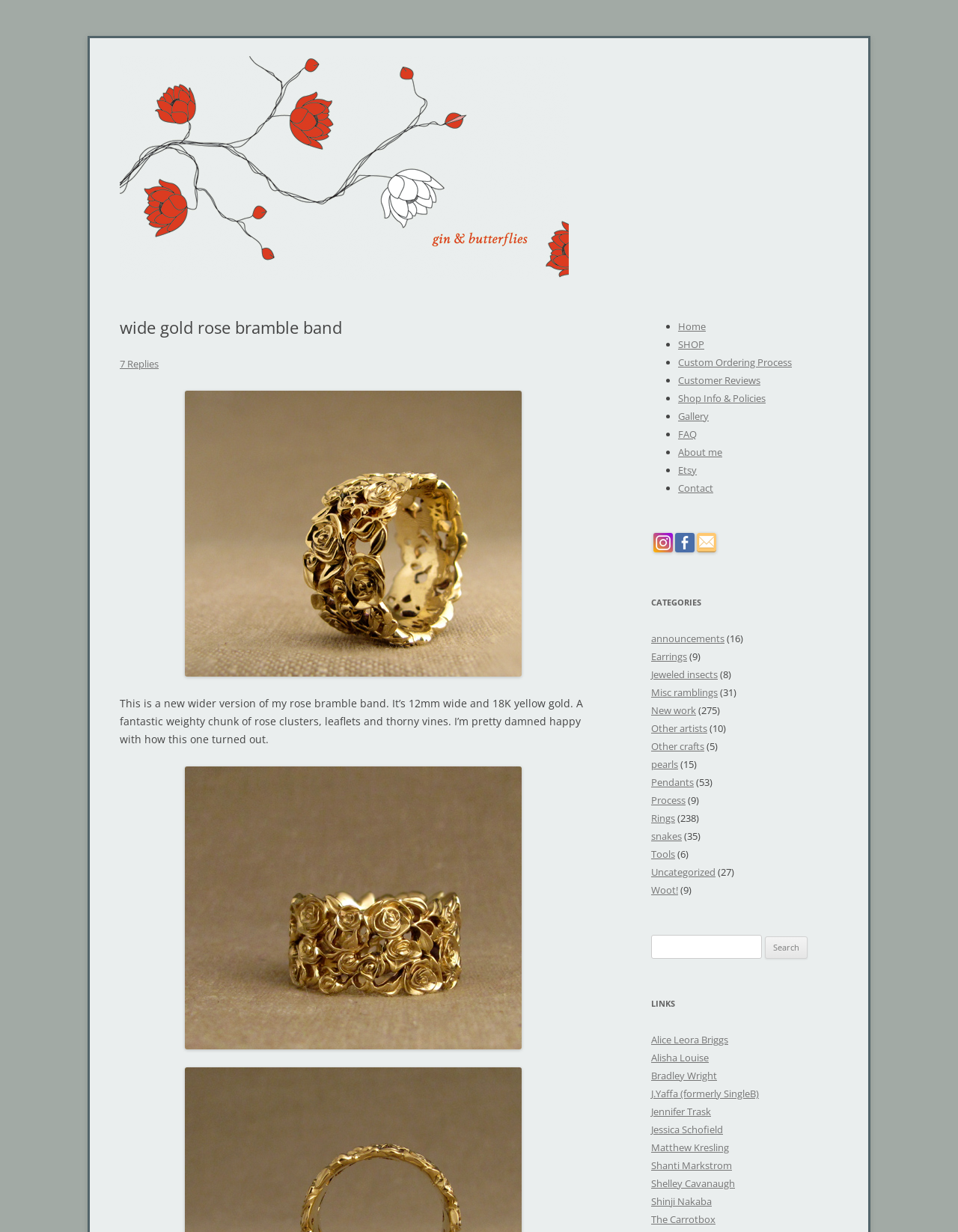Given the webpage screenshot, identify the bounding box of the UI element that matches this description: "alt="18K wide rose bramble band"".

[0.125, 0.622, 0.613, 0.852]